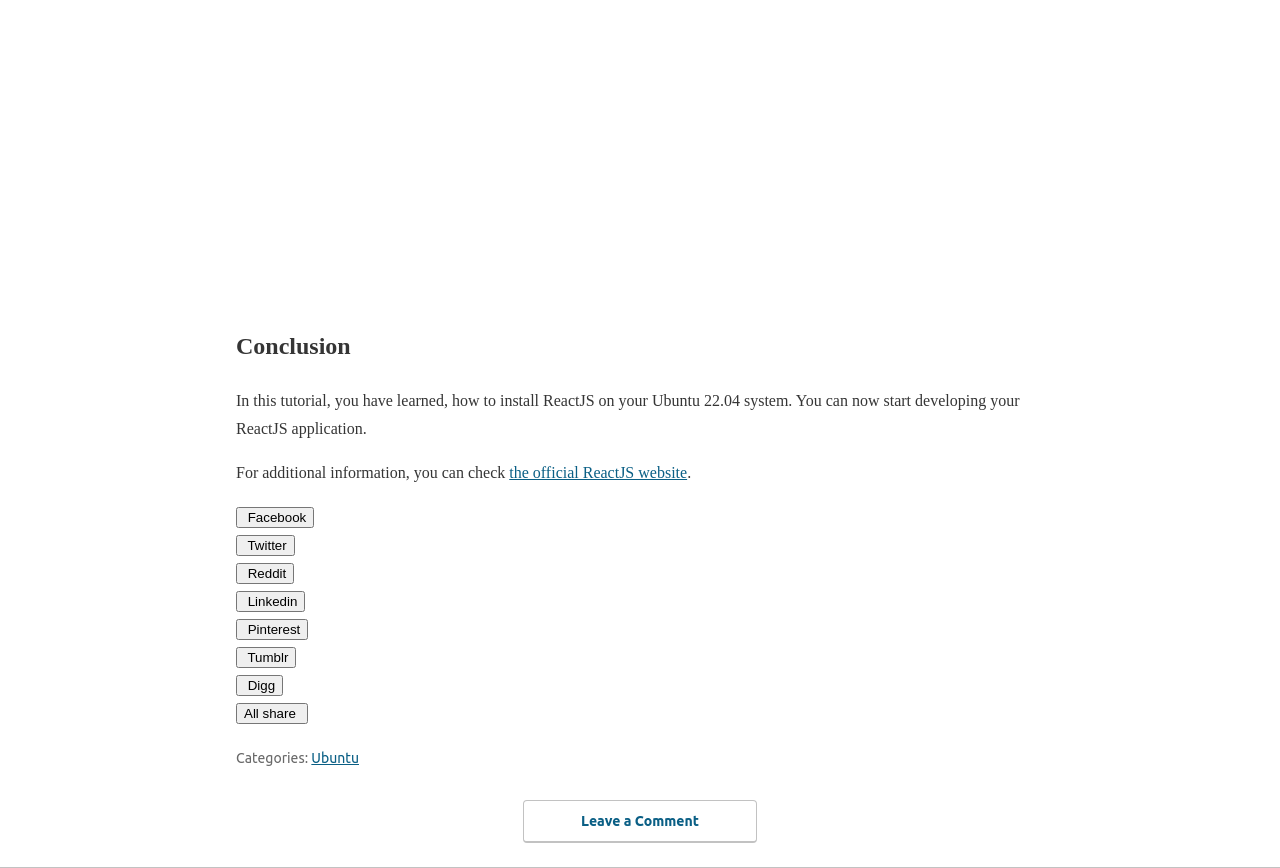Respond with a single word or phrase for the following question: 
What is the topic of the tutorial?

ReactJS installation